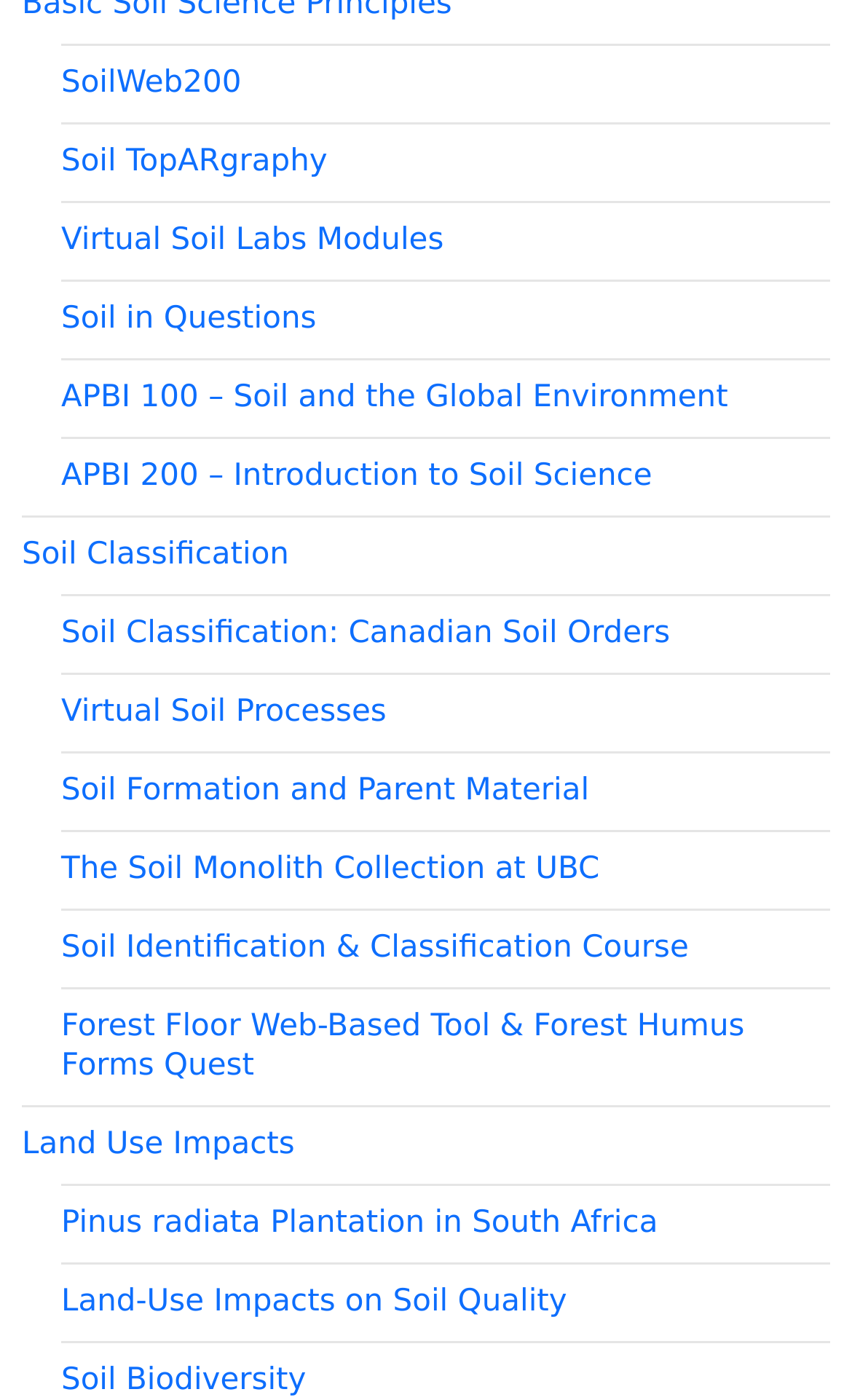Find the bounding box coordinates for the area that must be clicked to perform this action: "view Forest Floor Web-Based Tool & Forest Humus Forms Quest".

[0.072, 0.721, 0.874, 0.774]